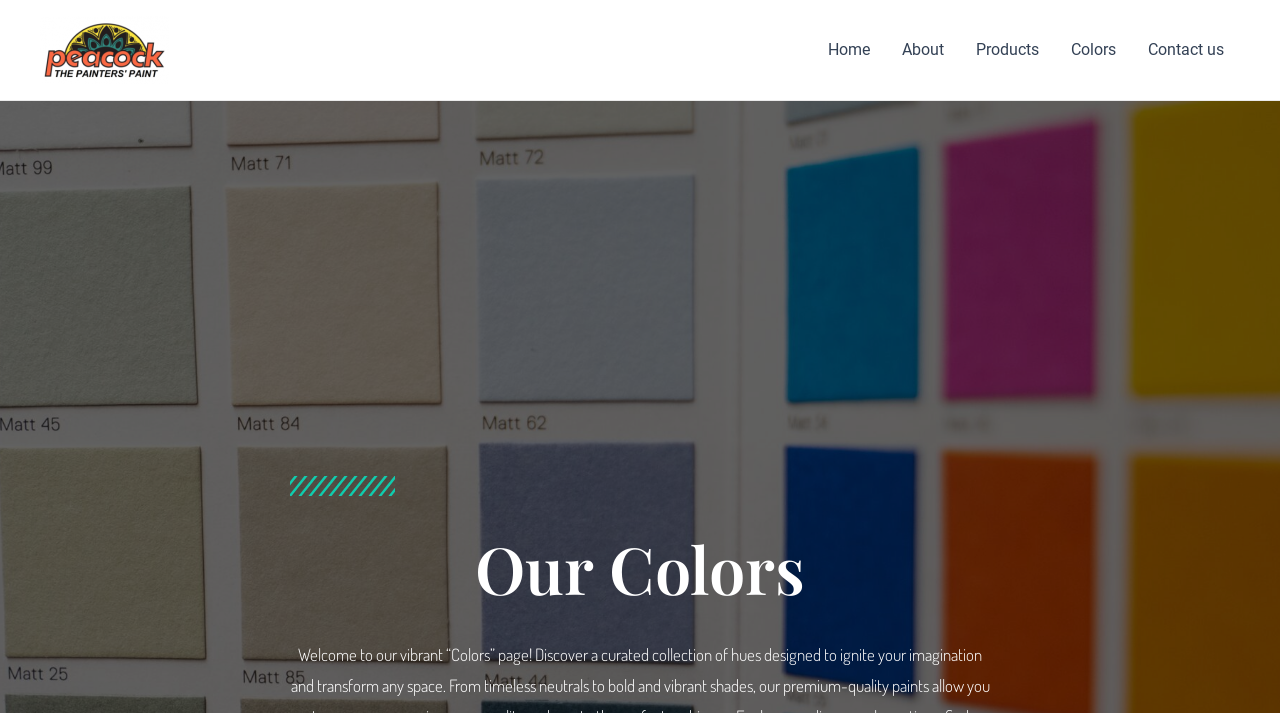How many navigation links are there?
Look at the image and provide a short answer using one word or a phrase.

5